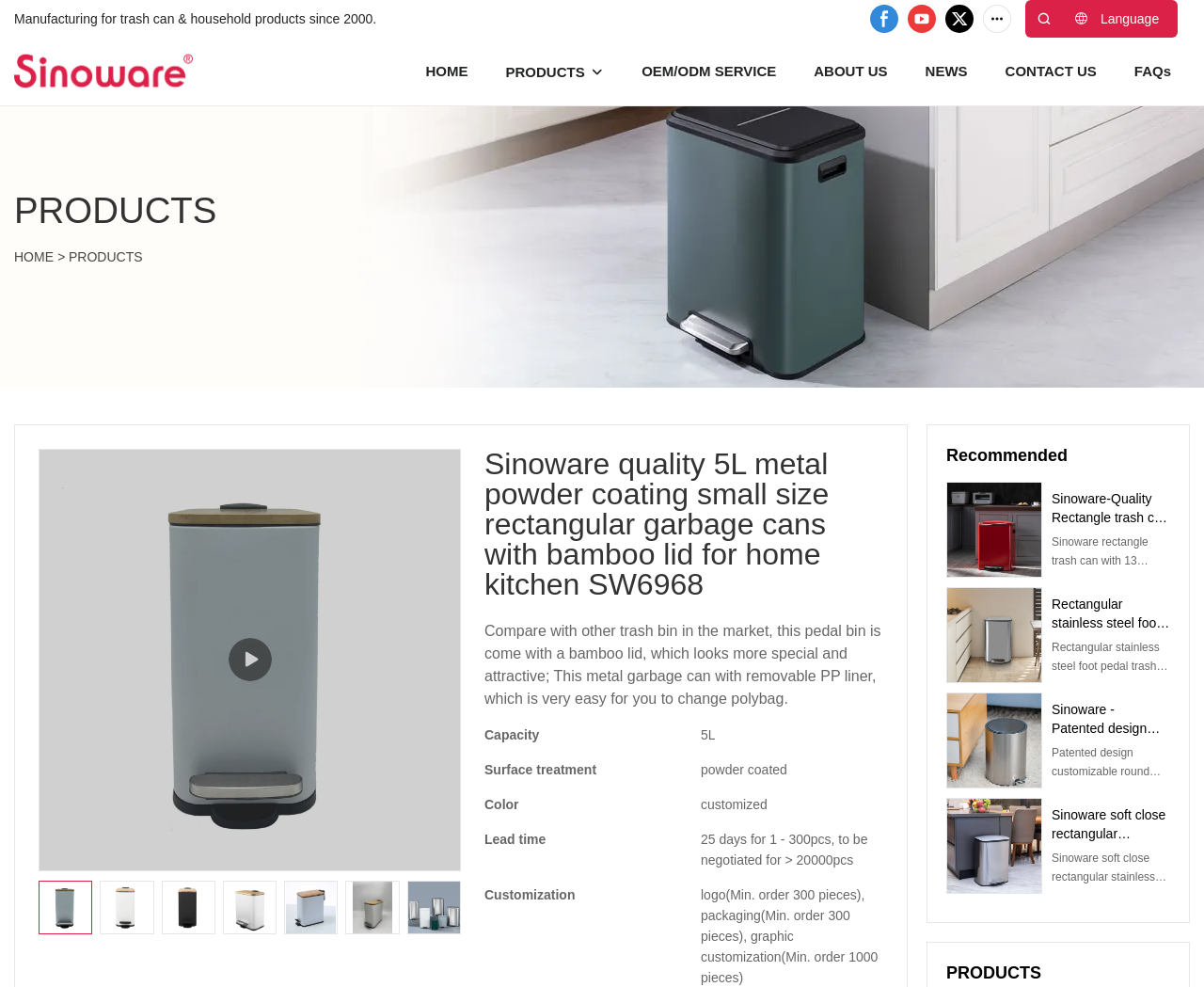Please find the bounding box coordinates in the format (top-left x, top-left y, bottom-right x, bottom-right y) for the given element description. Ensure the coordinates are floating point numbers between 0 and 1. Description: PRODUCTS

[0.42, 0.061, 0.486, 0.085]